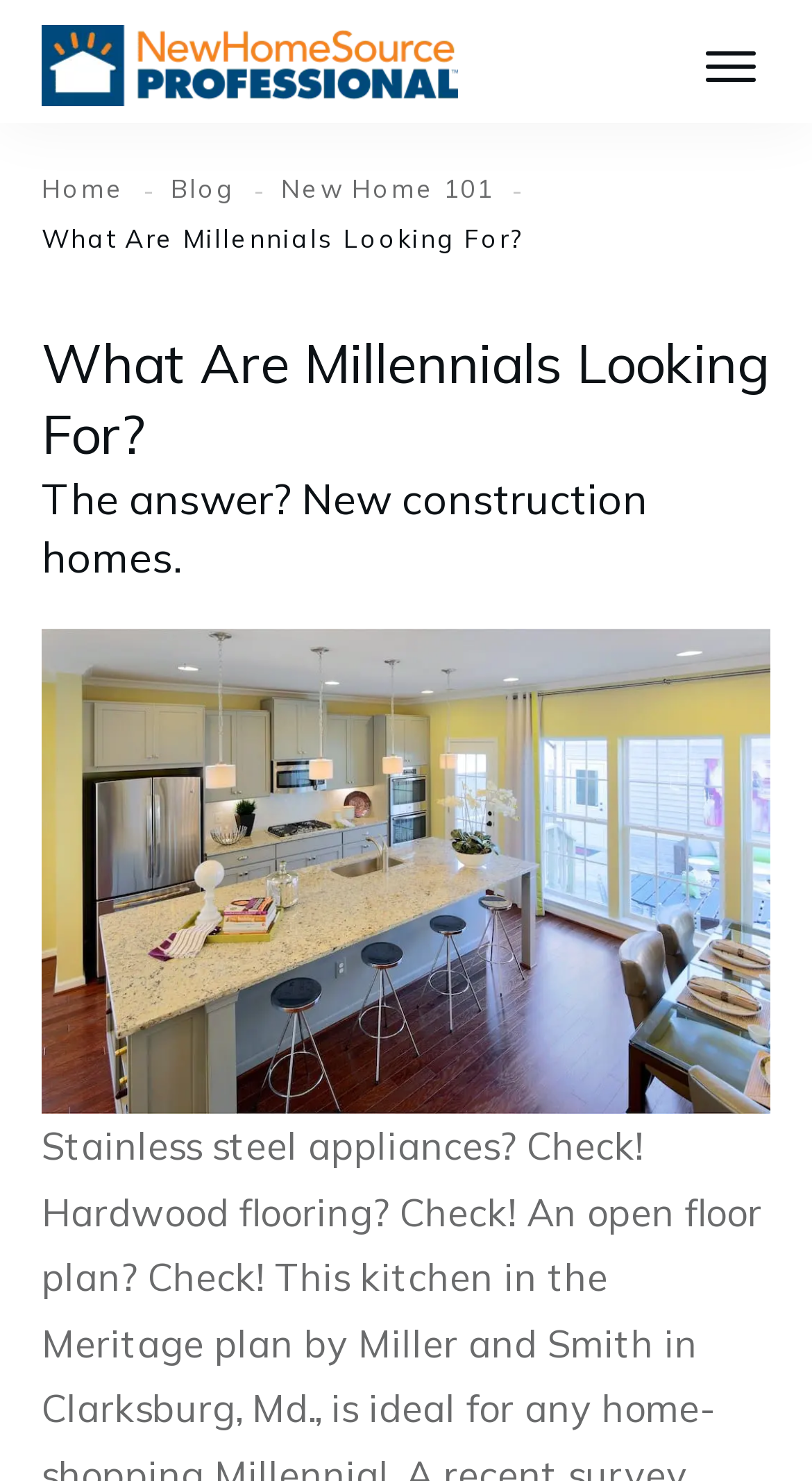Based on the visual content of the image, answer the question thoroughly: What is the color of the walls in the kitchen image?

The image is located below the main heading, and it is a figure element with a bounding box coordinate of [0.051, 0.425, 0.949, 0.753]. The image description is 'Kitchen with large island and yellow walls'.